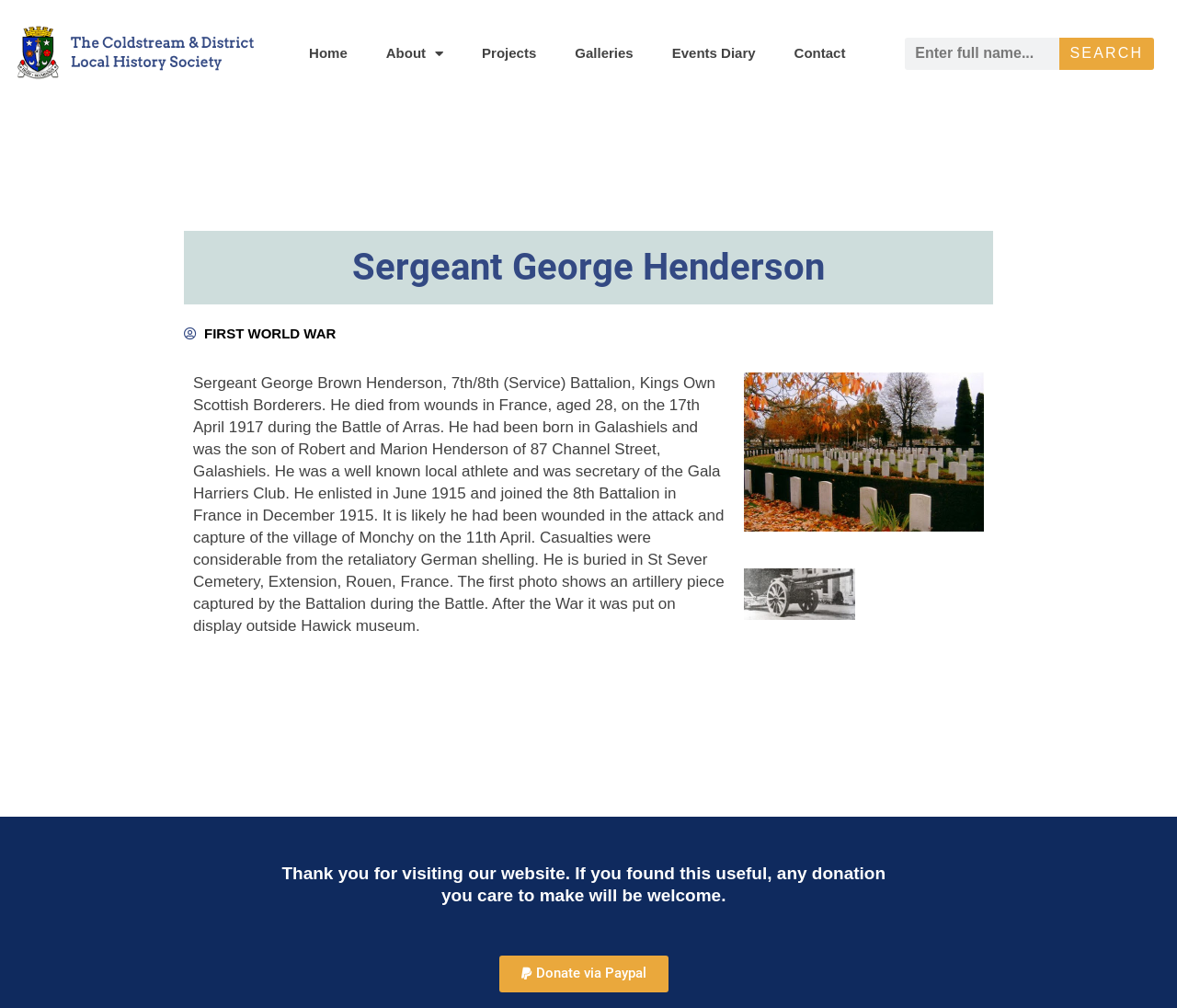What is the location of Sergeant George Henderson's parents' home? Please answer the question using a single word or phrase based on the image.

87 Channel Street, Galashiels